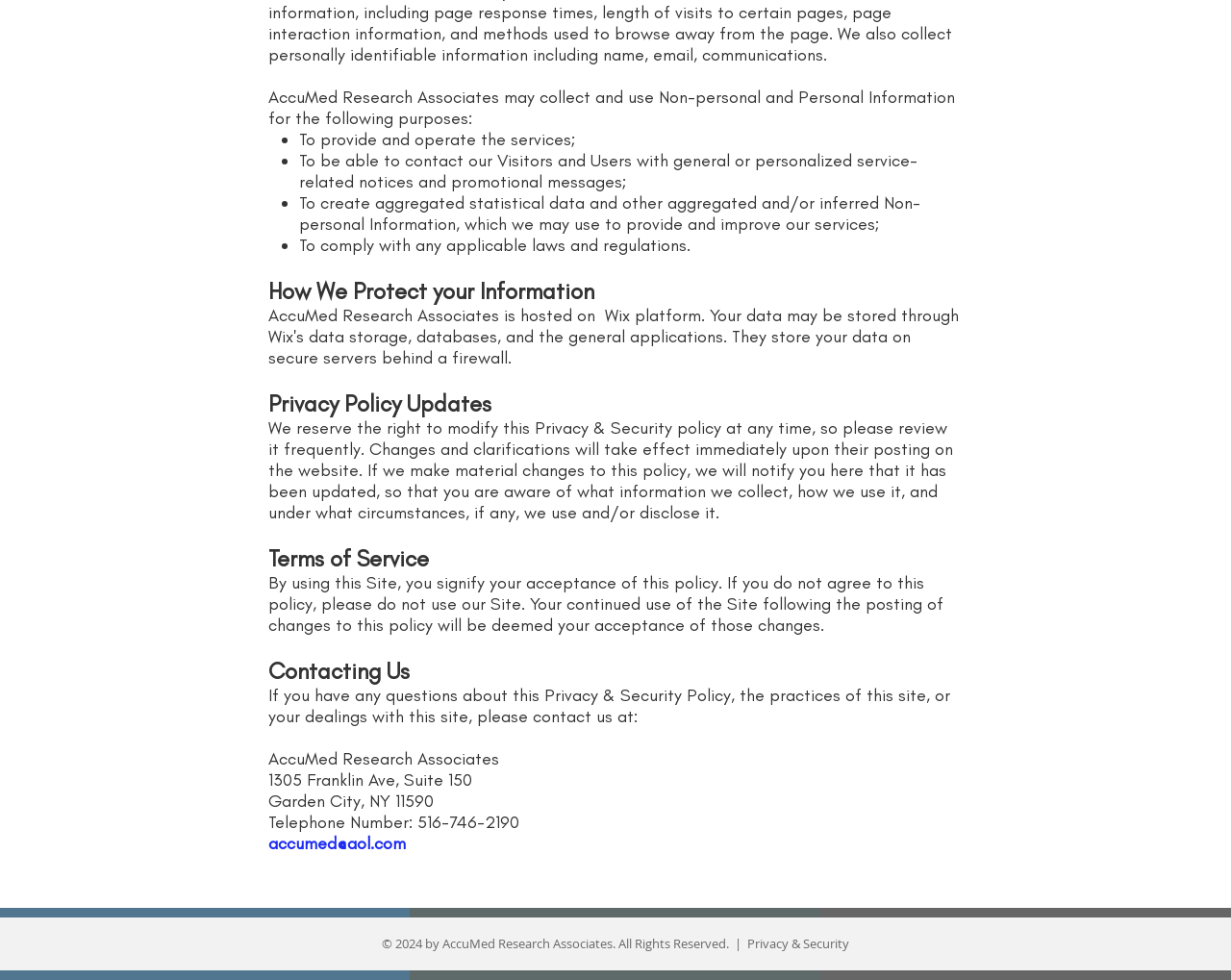Please determine the bounding box coordinates for the UI element described here. Use the format (top-left x, top-left y, bottom-right x, bottom-right y) with values bounded between 0 and 1: accumed@aol.com

[0.218, 0.85, 0.33, 0.871]